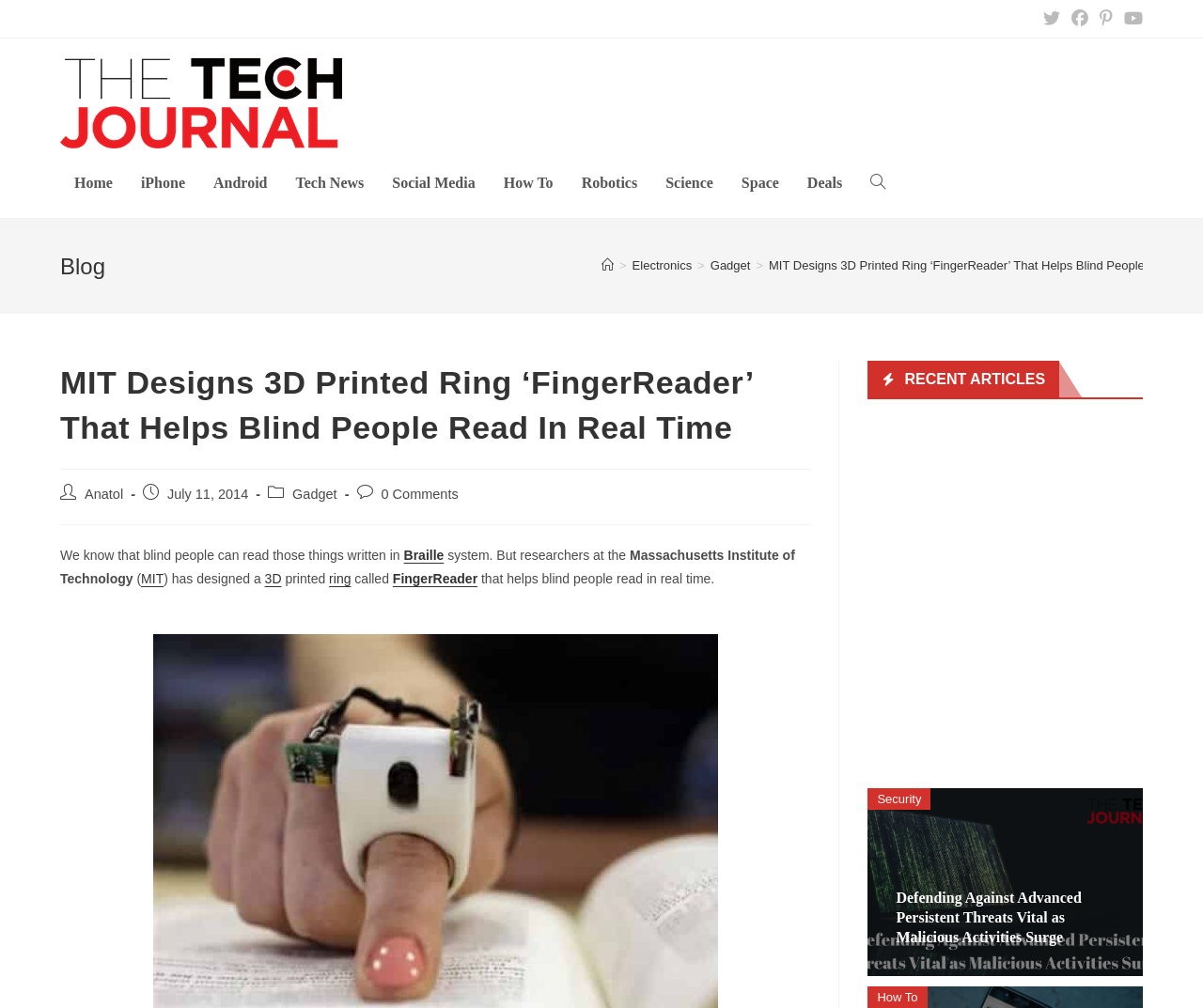When was the article published?
Please ensure your answer is as detailed and informative as possible.

The publication date of the article can be found in the article's metadata, where it is stated that 'Post published: July 11, 2014'.